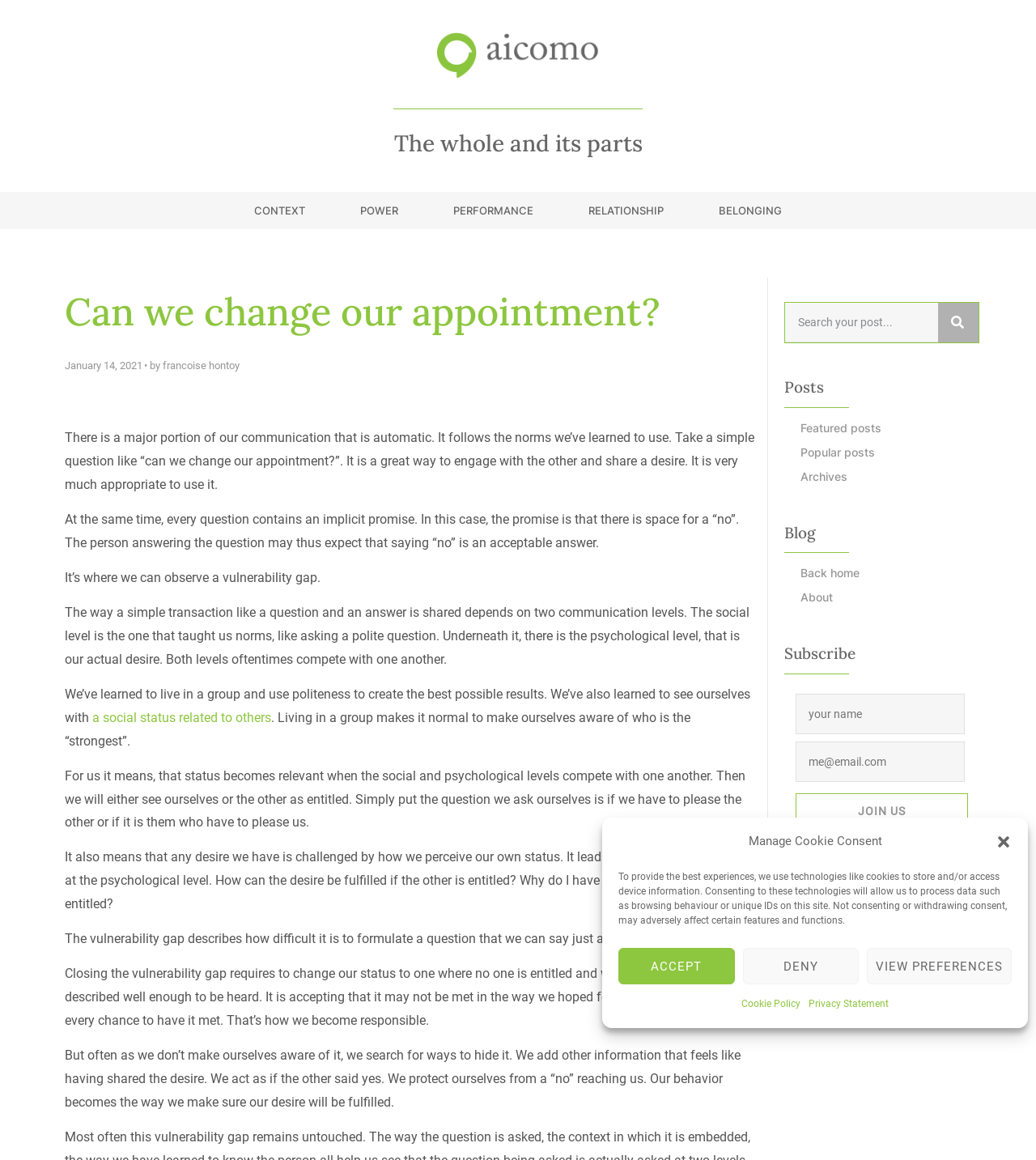Who wrote the article 'Can we change our appointment?'?
Based on the screenshot, respond with a single word or phrase.

francoise hontoy